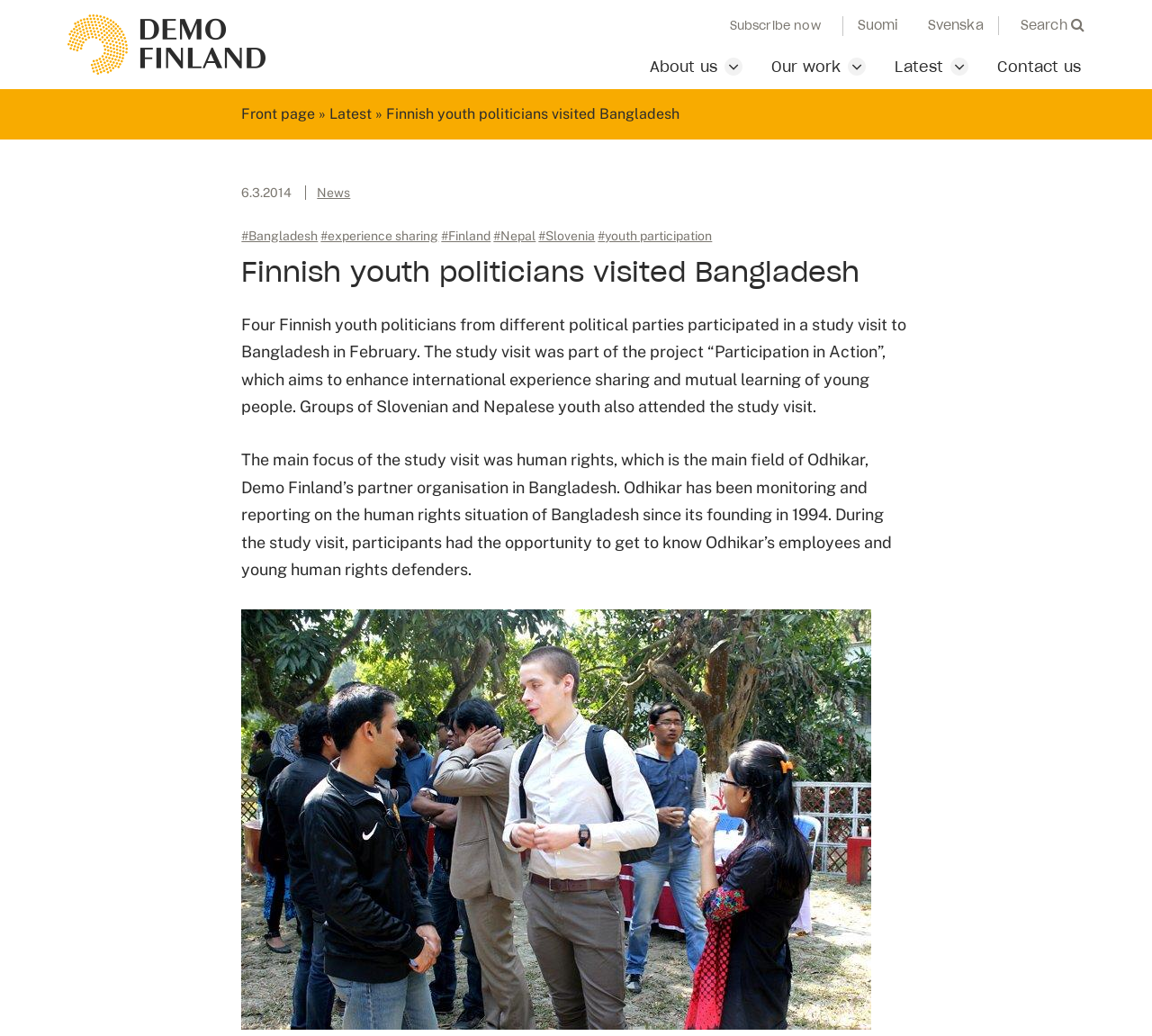Identify the bounding box coordinates of the region that should be clicked to execute the following instruction: "Click on the 'NEWS' link".

None